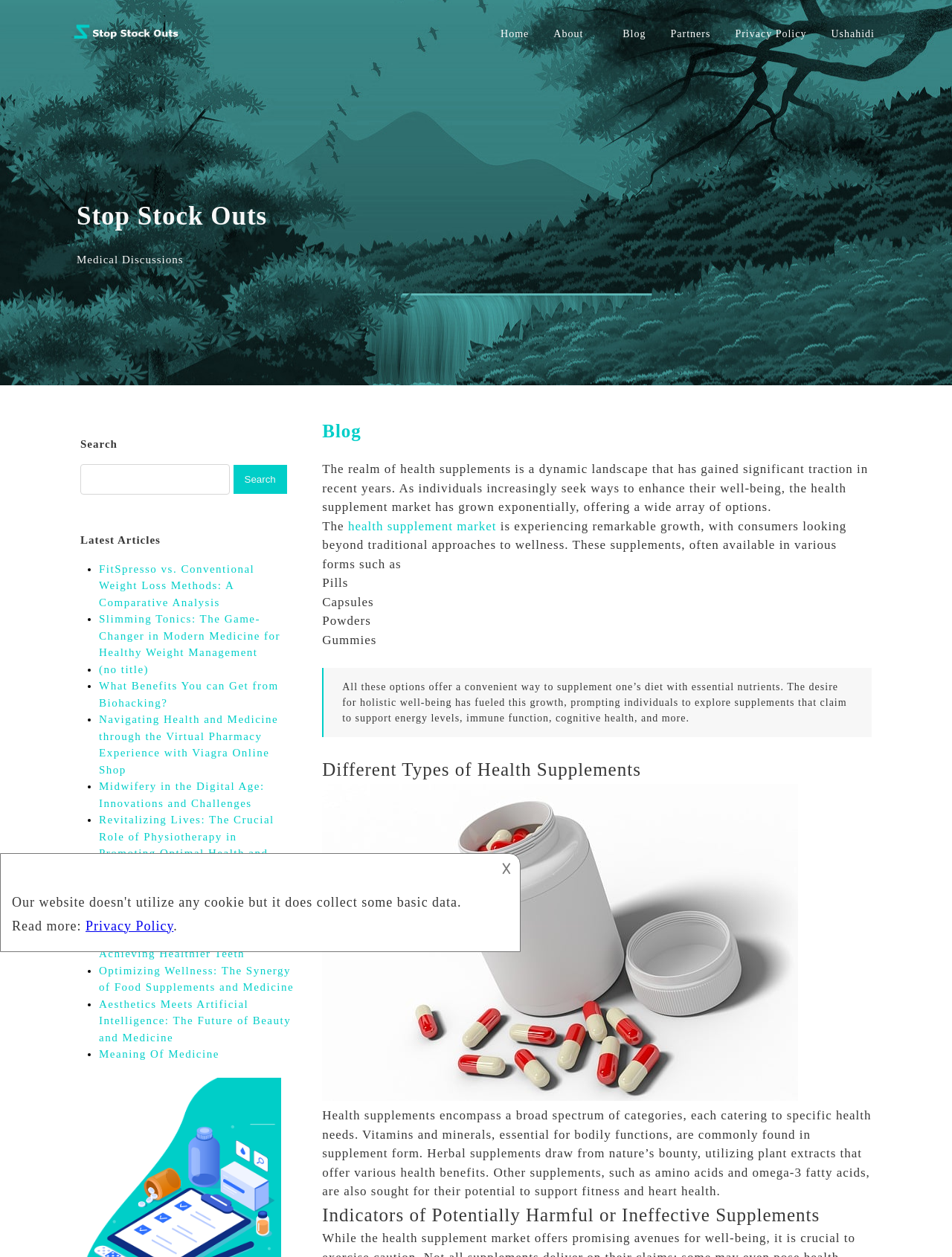Elaborate on the information and visuals displayed on the webpage.

This webpage is a blog focused on health supplements, with the title "Stop Stock Outs" at the top left corner. Below the title, there is a navigation menu with links to "Home", "About", "Blog", "Partners", "Privacy Policy", and "Ushahidi" on the top right side.

The main content of the webpage is divided into several sections. The first section has a heading "Stop Stock Outs" and a brief introduction to the realm of health supplements, which has gained significant traction in recent years. This section also includes a link to "health supplement market" and lists different forms of supplements, such as pills, capsules, powders, and gummies.

The next section is a blockquote that discusses the convenience of health supplements in supporting overall well-being. Below this section, there is a heading "Different Types of Health Supplements" that explains the various categories of health supplements, including vitamins, minerals, herbal supplements, amino acids, and omega-3 fatty acids.

The following section is headed "Indicators of Potentially Harmful or Ineffective Supplements" and provides information on how to identify potentially harmful supplements.

On the right side of the webpage, there is a search bar with a button labeled "Search". Below the search bar, there is a section titled "Latest Articles" that lists several article links, including "FitSpresso vs. Conventional Weight Loss Methods: A Comparative Analysis", "Slimming Tonics: The Game-Changer in Modern Medicine for Healthy Weight Management", and several others.

At the bottom of the webpage, there is an iframe with a description, and a static text "𐌢" on the right side.